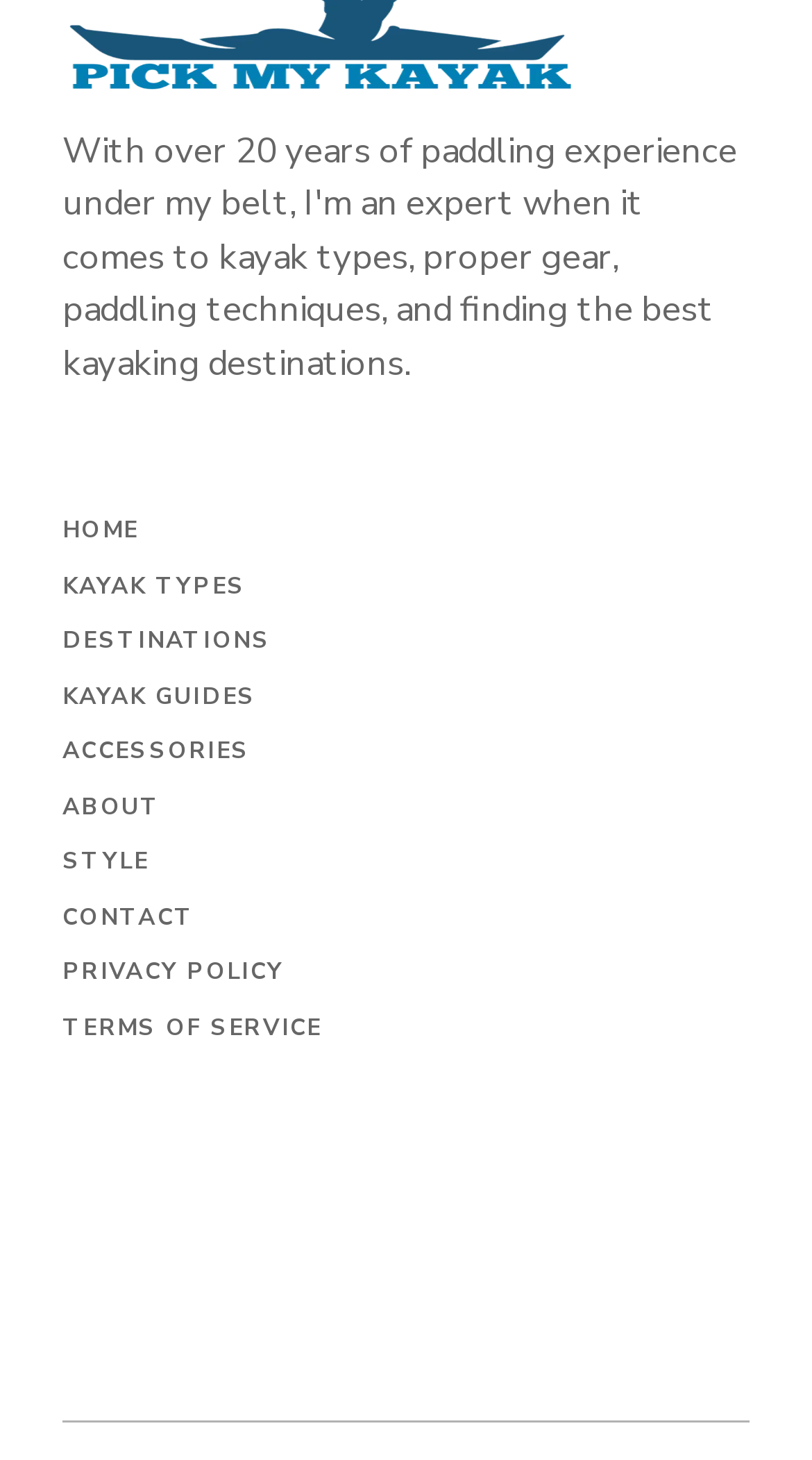Give a one-word or one-phrase response to the question: 
What is the last link on the top navigation bar?

TERMS OF SERVICE